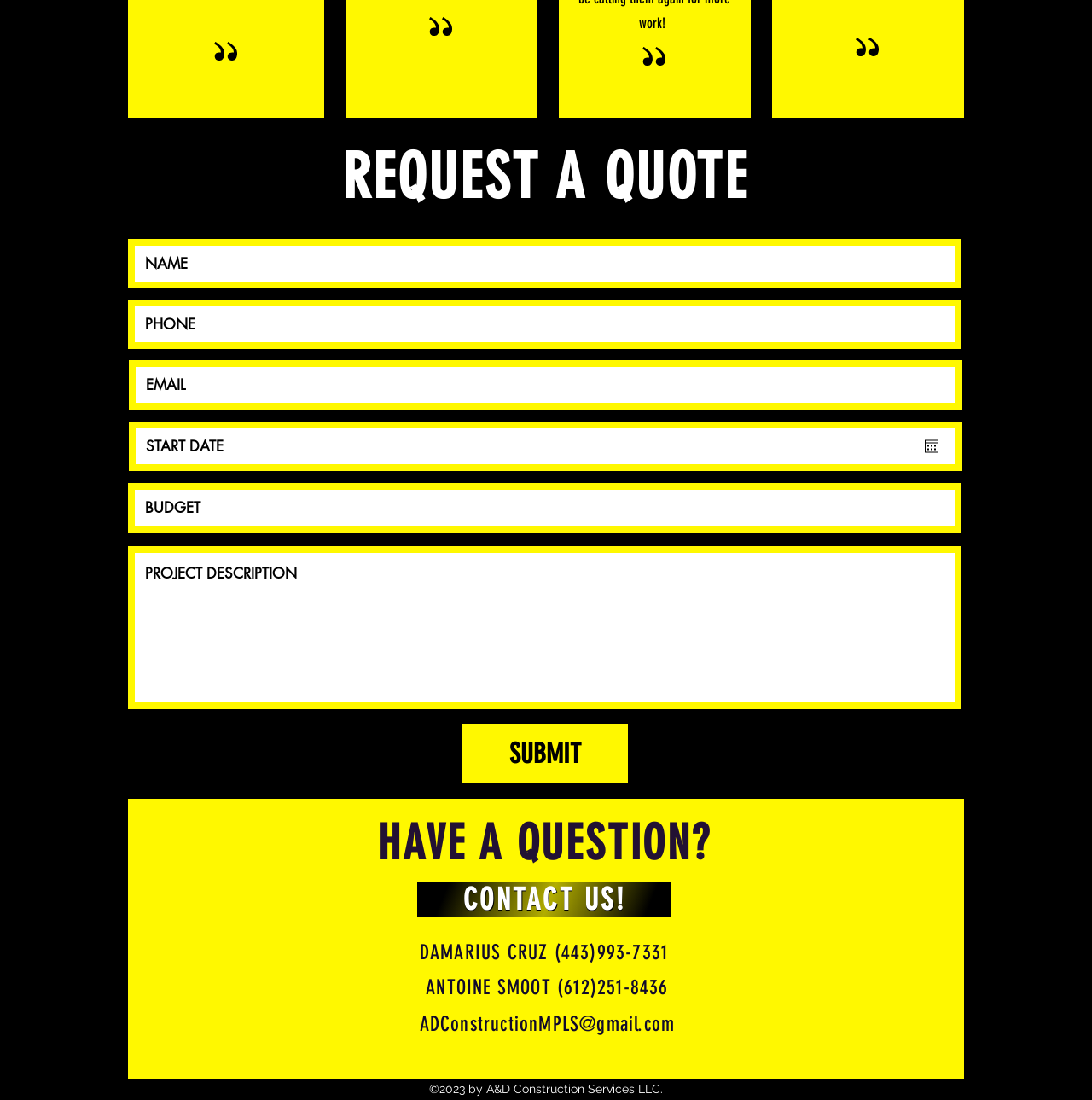Extract the bounding box coordinates for the UI element described by the text: "SUBMIT". The coordinates should be in the form of [left, top, right, bottom] with values between 0 and 1.

[0.423, 0.658, 0.575, 0.713]